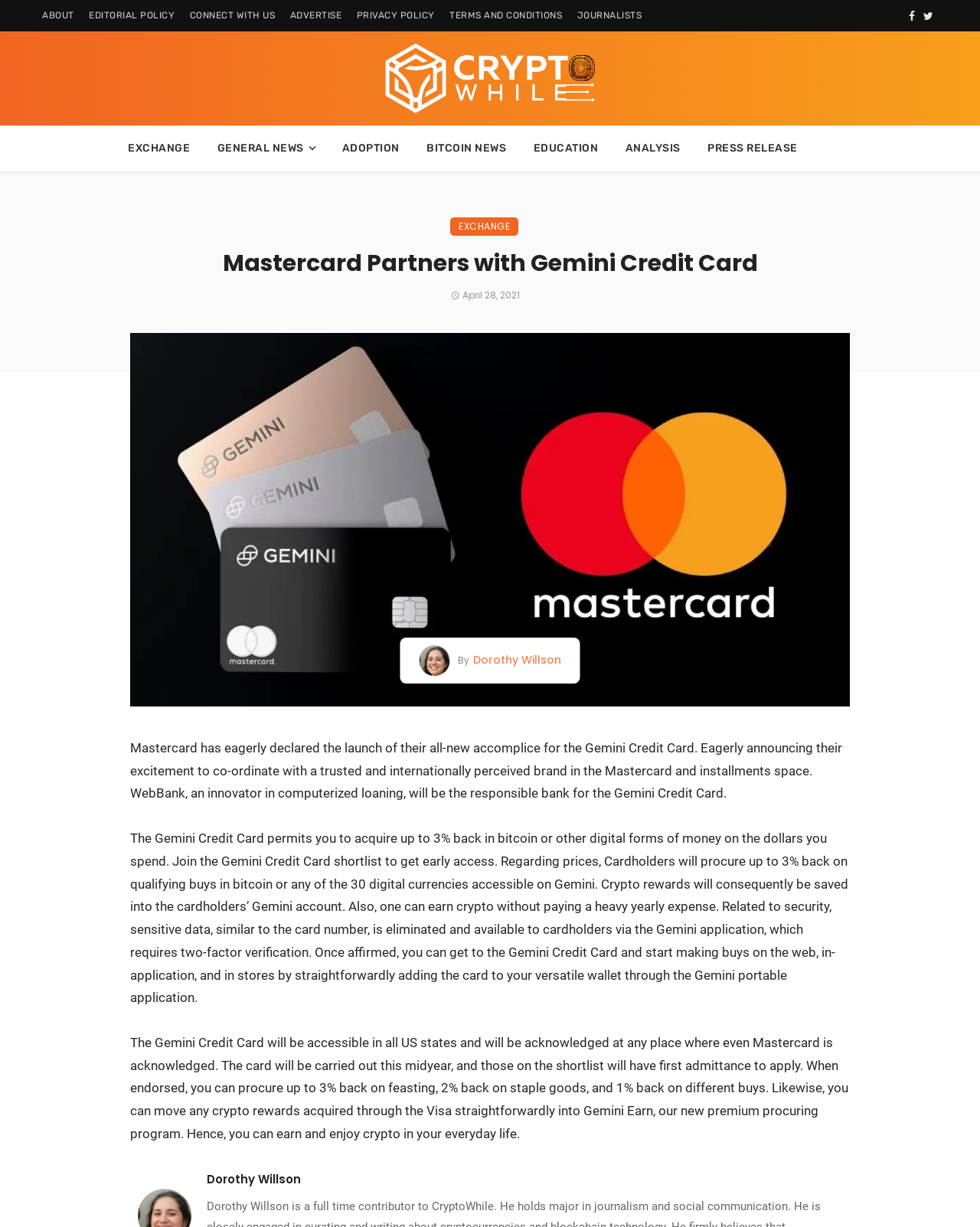What is the name of the credit card?
Based on the screenshot, give a detailed explanation to answer the question.

The name of the credit card is mentioned in the article as 'Gemini Credit Card', which is a strategic partnership with Mastercard to enhance the easy earning of cryptocurrency.